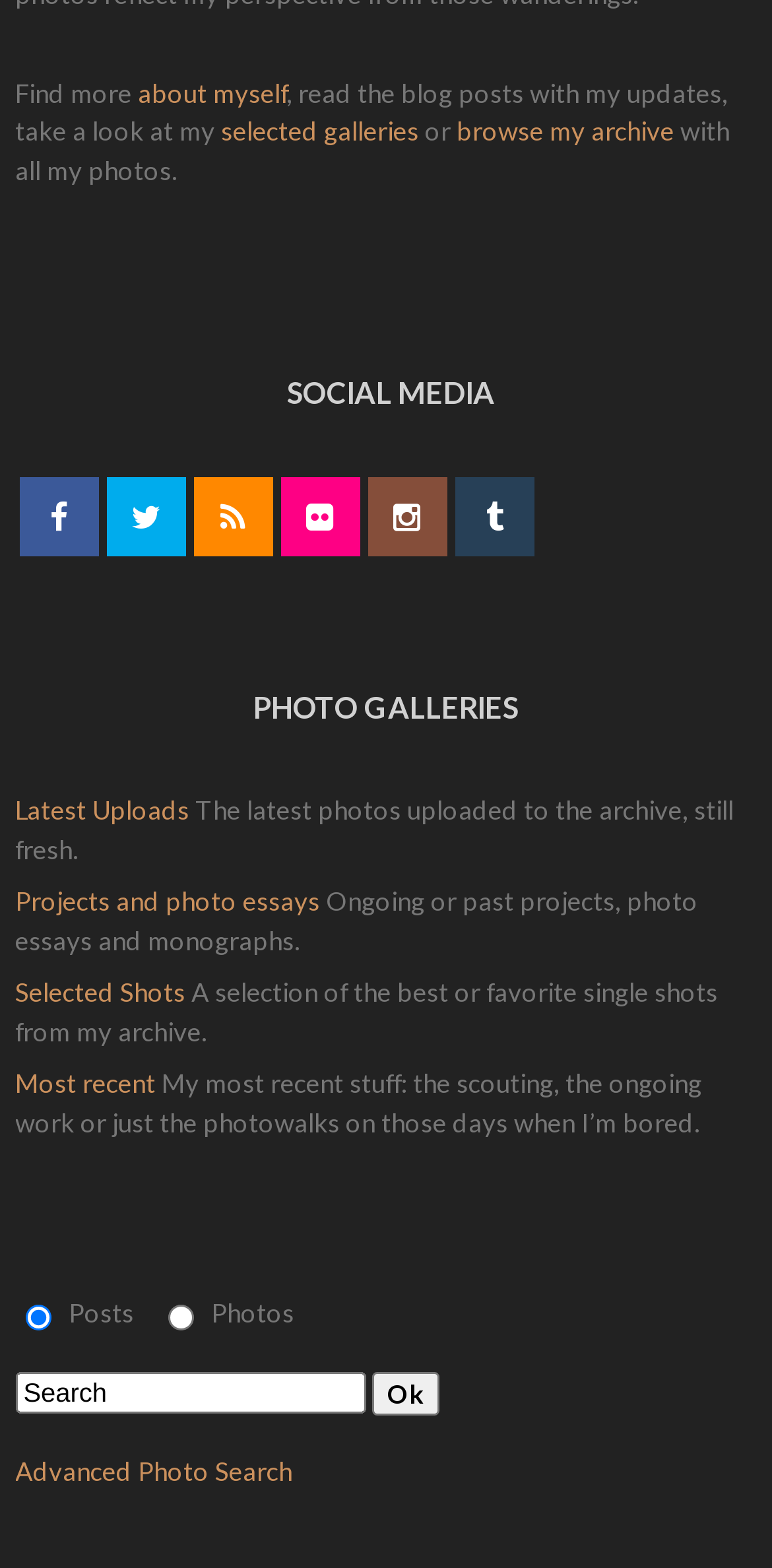Answer this question in one word or a short phrase: How many types of photo galleries are available?

5